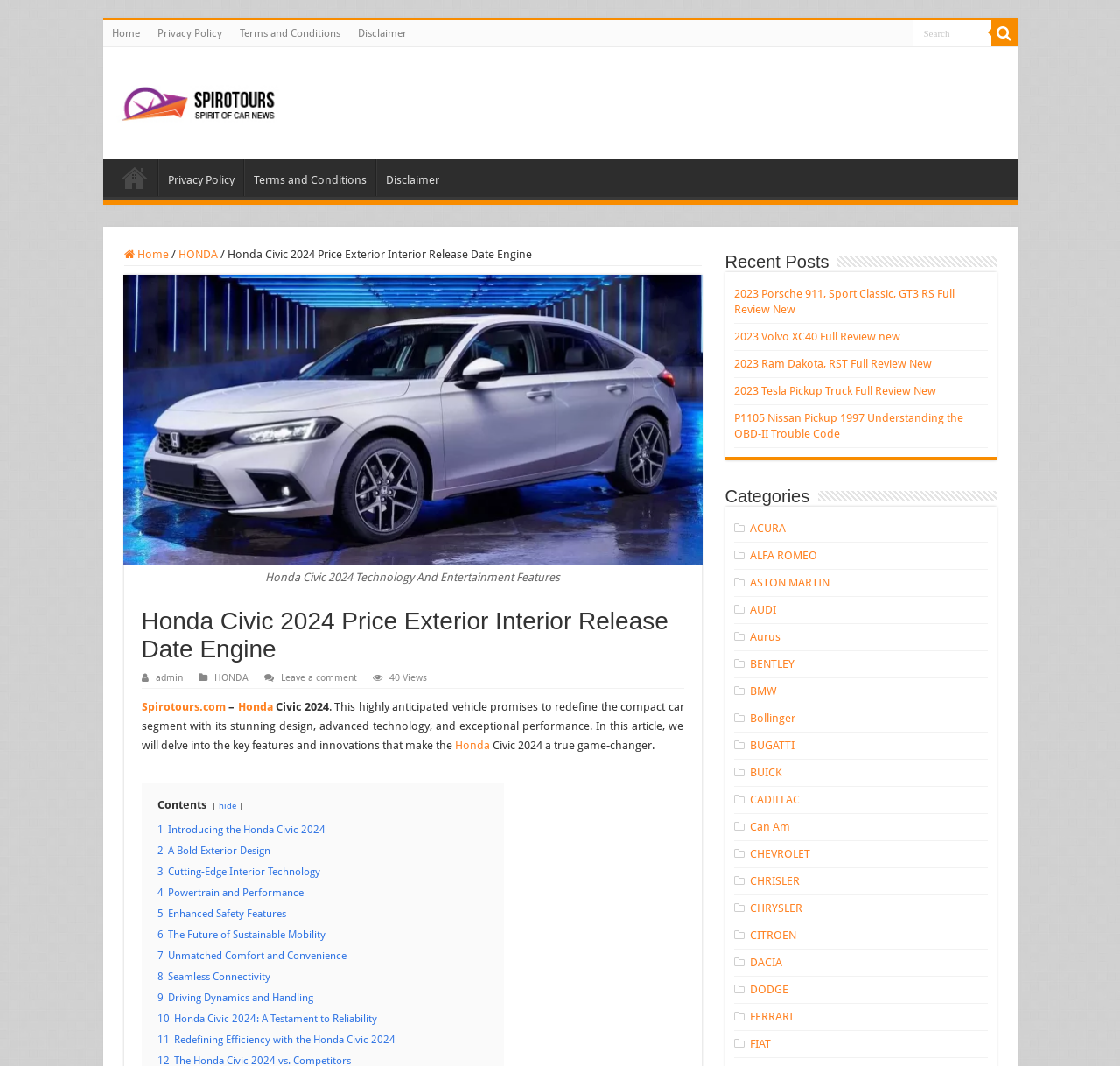Please specify the bounding box coordinates of the clickable region necessary for completing the following instruction: "View recent posts". The coordinates must consist of four float numbers between 0 and 1, i.e., [left, top, right, bottom].

[0.647, 0.236, 0.74, 0.255]